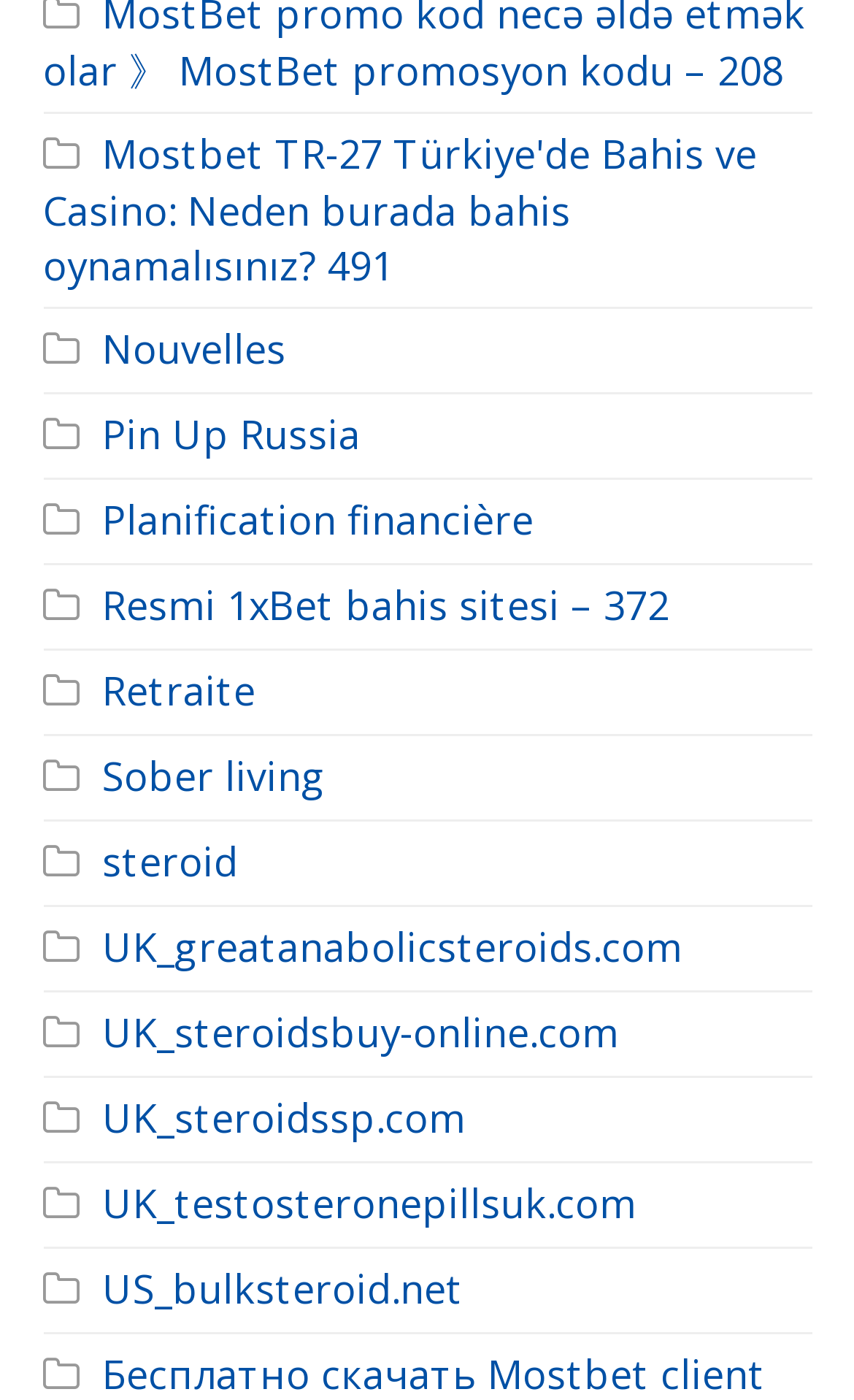How are the links organized on the webpage?
Examine the screenshot and reply with a single word or phrase.

Vertically